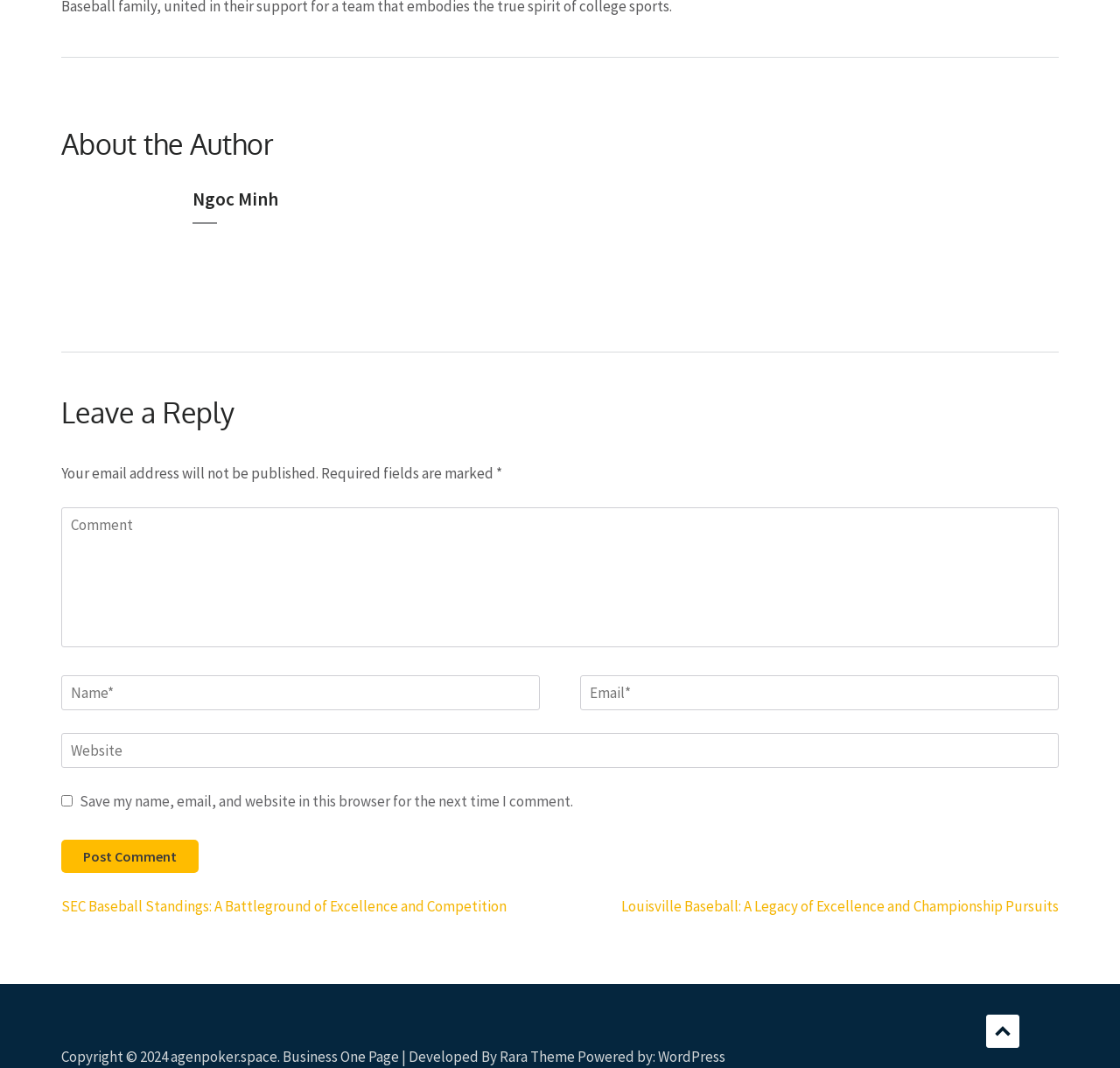Given the element description: "New Boats", predict the bounding box coordinates of this UI element. The coordinates must be four float numbers between 0 and 1, given as [left, top, right, bottom].

None